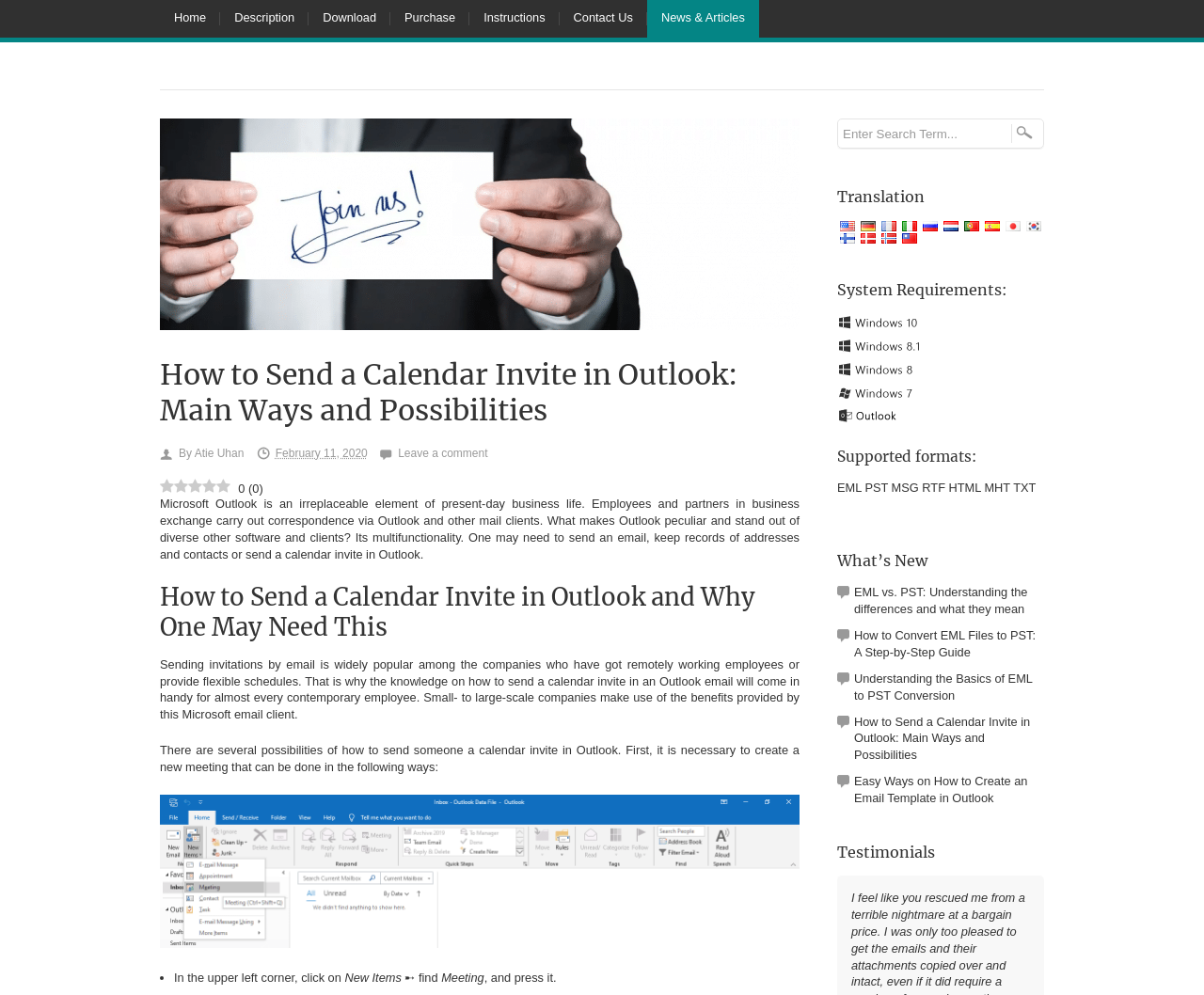Please provide a brief answer to the following inquiry using a single word or phrase:
What is the purpose of the 'New Items' button?

To create a new meeting